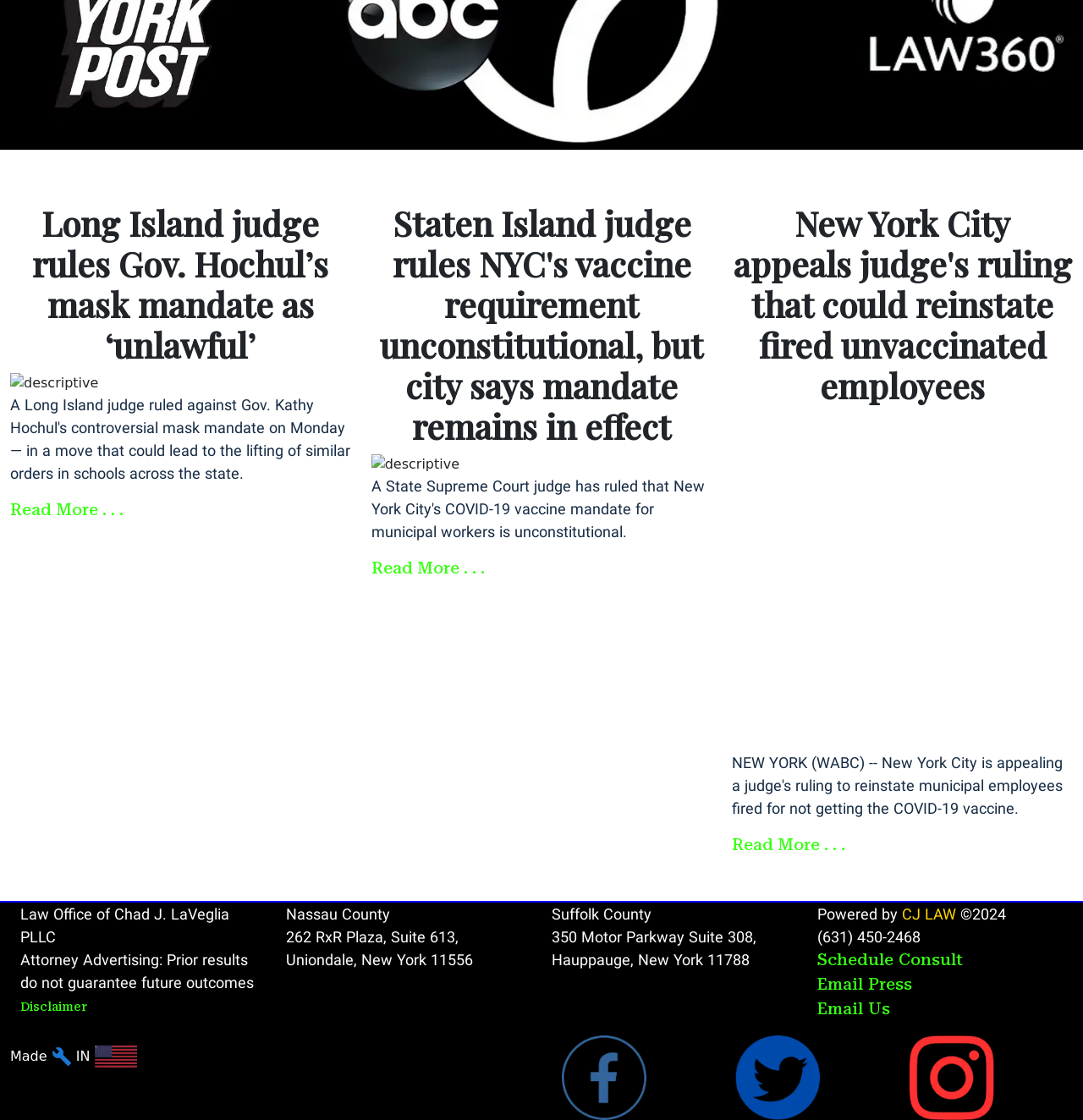Locate the UI element described as follows: "alt="descriptive"". Return the bounding box coordinates as four float numbers between 0 and 1 in the order [left, top, right, bottom].

[0.679, 0.952, 0.757, 0.969]